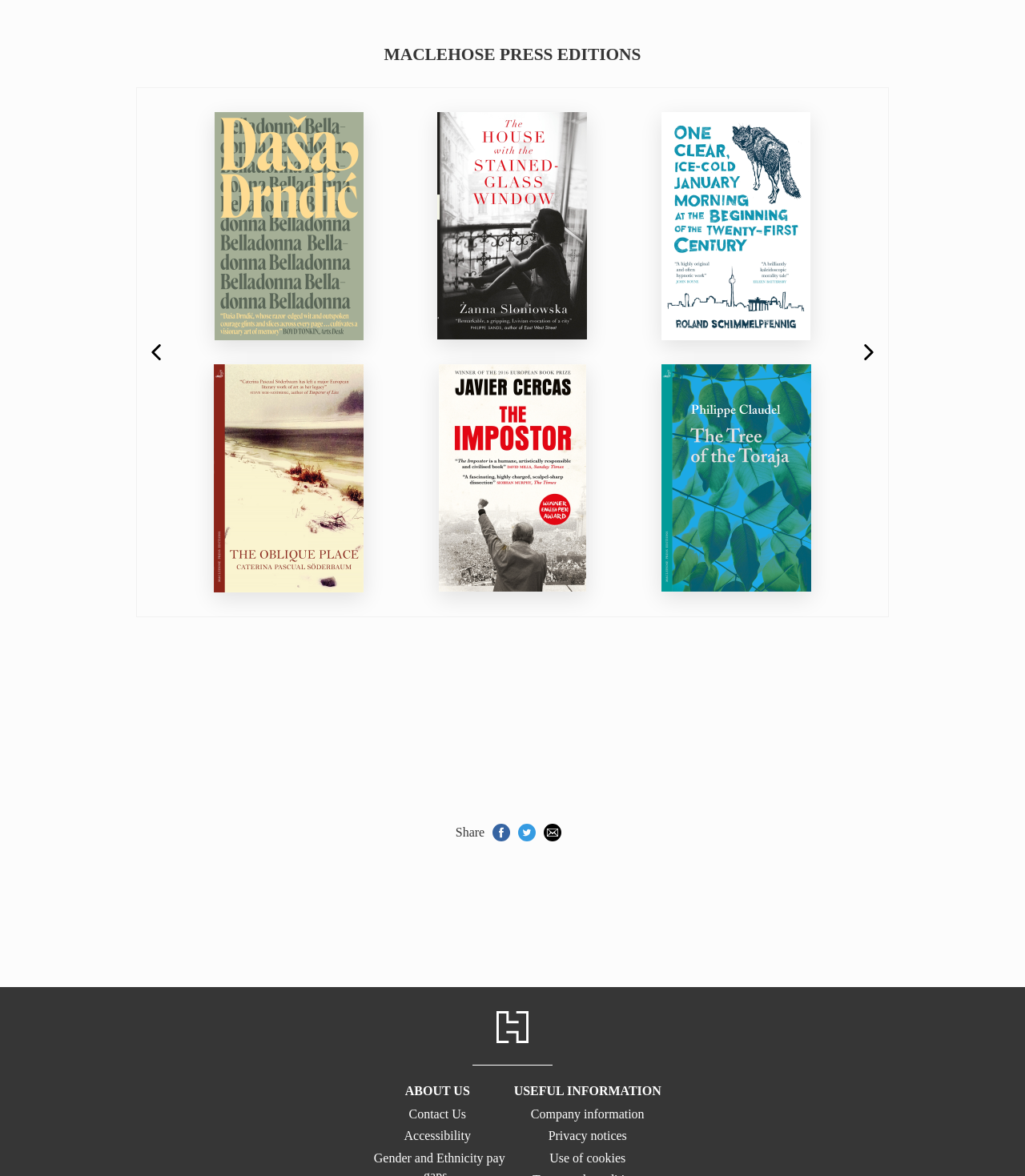Locate the bounding box coordinates of the clickable area needed to fulfill the instruction: "Share on Facebook".

[0.481, 0.701, 0.498, 0.716]